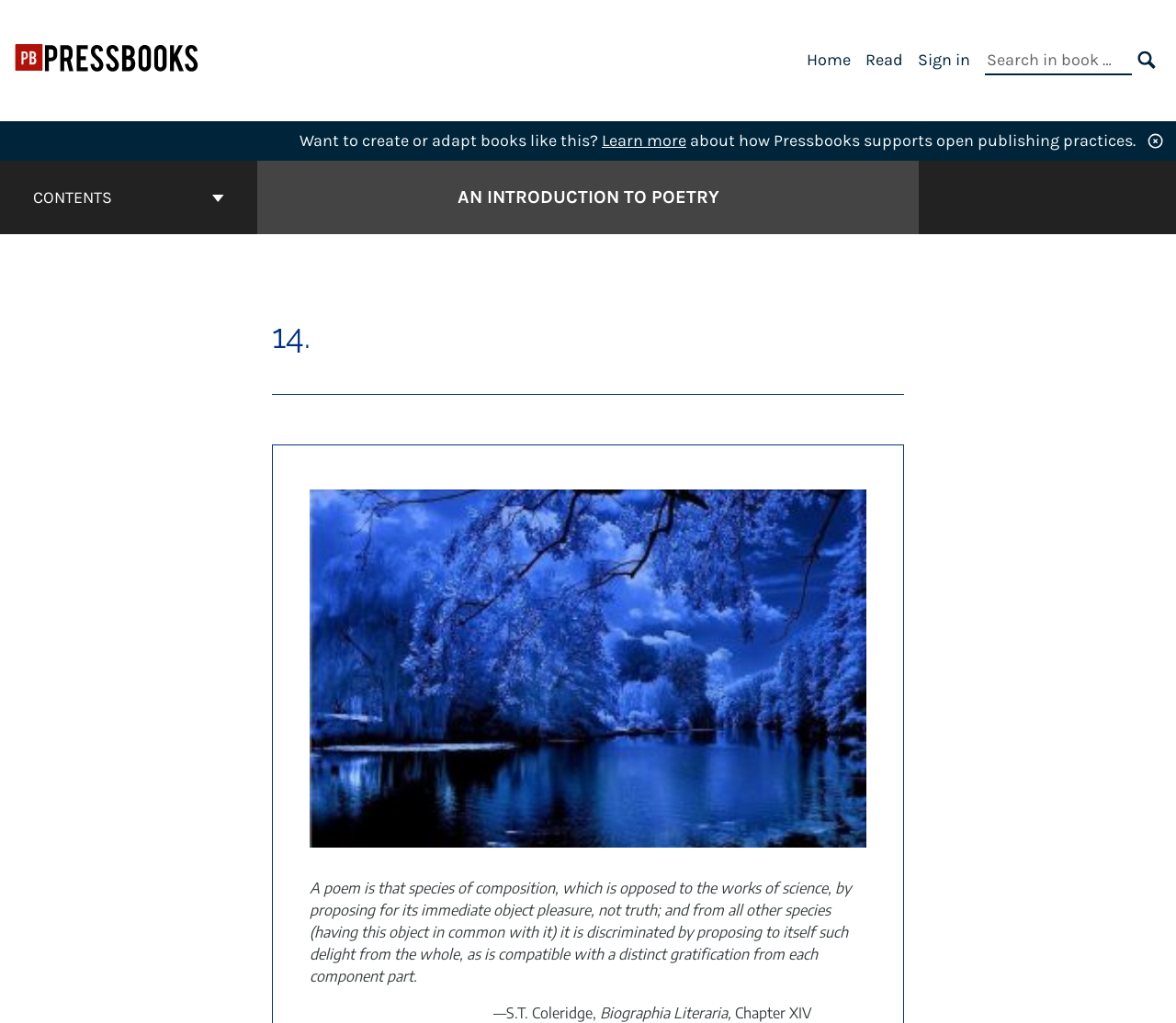Using the information in the image, give a comprehensive answer to the question: 
What is the name of the publication mentioned?

I found a static text element with the text 'Biographia Literaria,' which suggests that the publication being mentioned is Biographia Literaria.